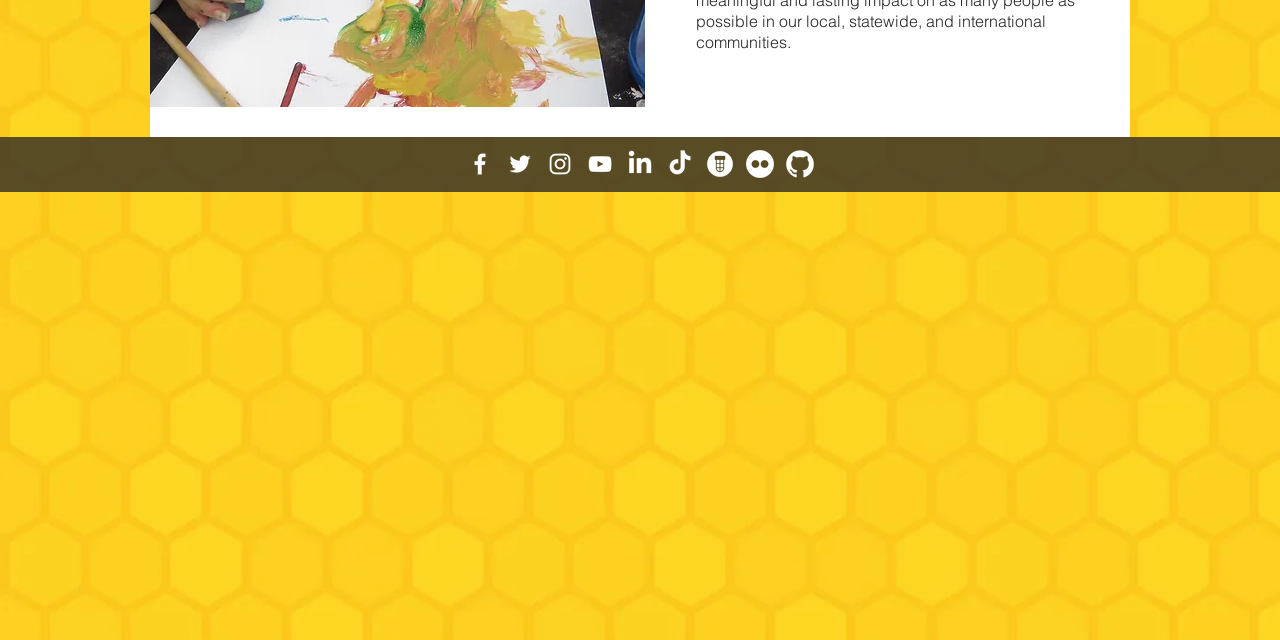Extract the bounding box coordinates for the HTML element that matches this description: "aria-label="LinkedIn"". The coordinates should be four float numbers between 0 and 1, i.e., [left, top, right, bottom].

[0.489, 0.234, 0.511, 0.278]